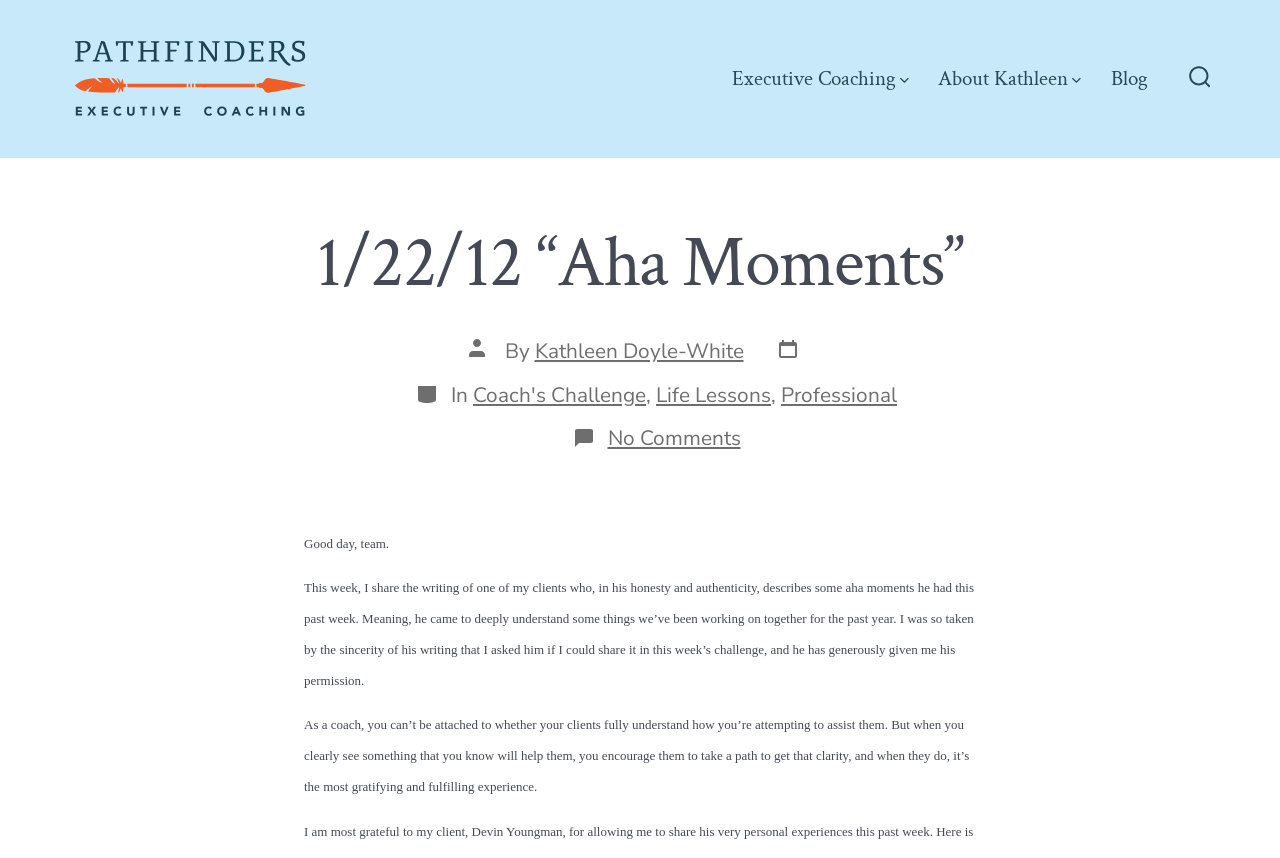Please predict the bounding box coordinates of the element's region where a click is necessary to complete the following instruction: "View the post author's profile". The coordinates should be represented by four float numbers between 0 and 1, i.e., [left, top, right, bottom].

[0.418, 0.392, 0.581, 0.425]